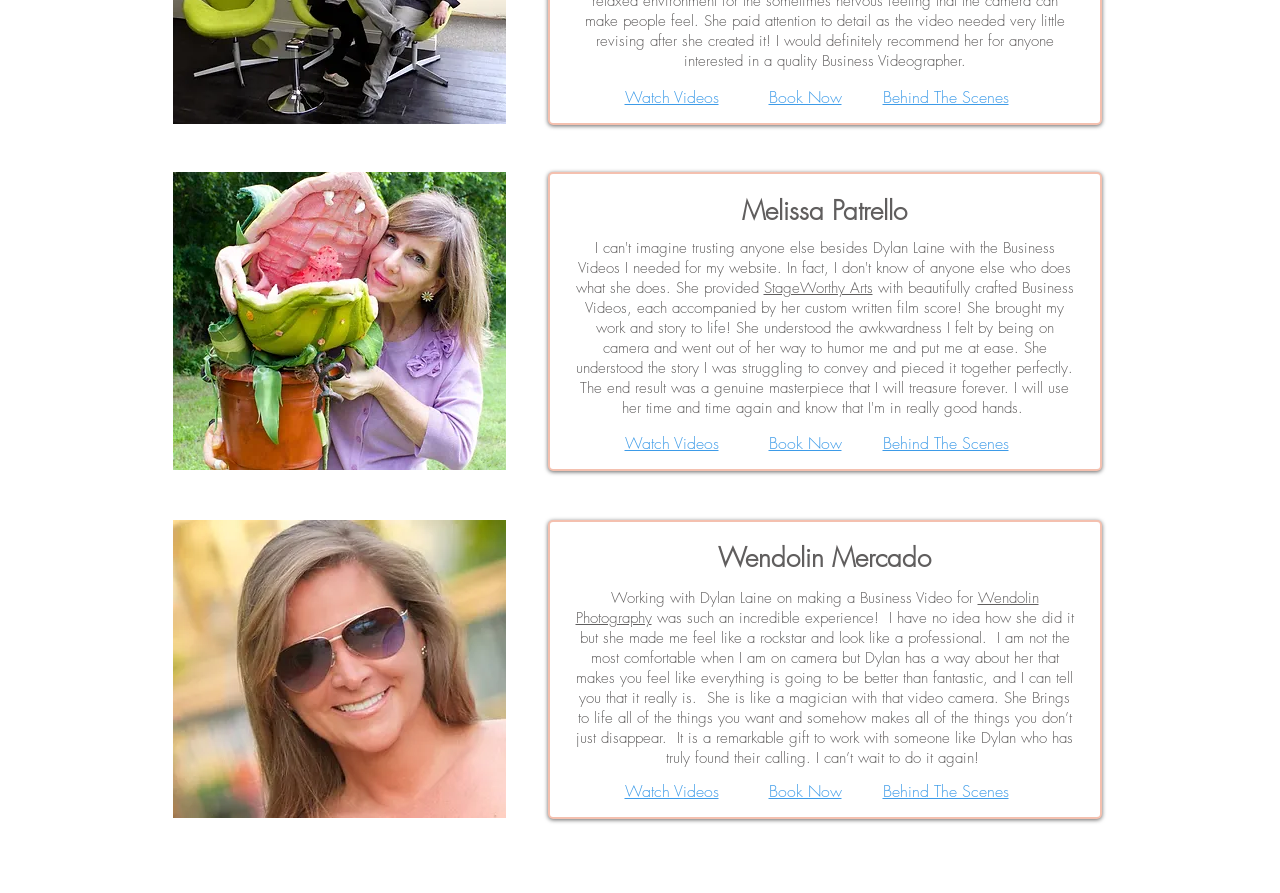Determine the bounding box coordinates of the clickable region to follow the instruction: "Book a session with Dylan Laine".

[0.6, 0.1, 0.657, 0.122]